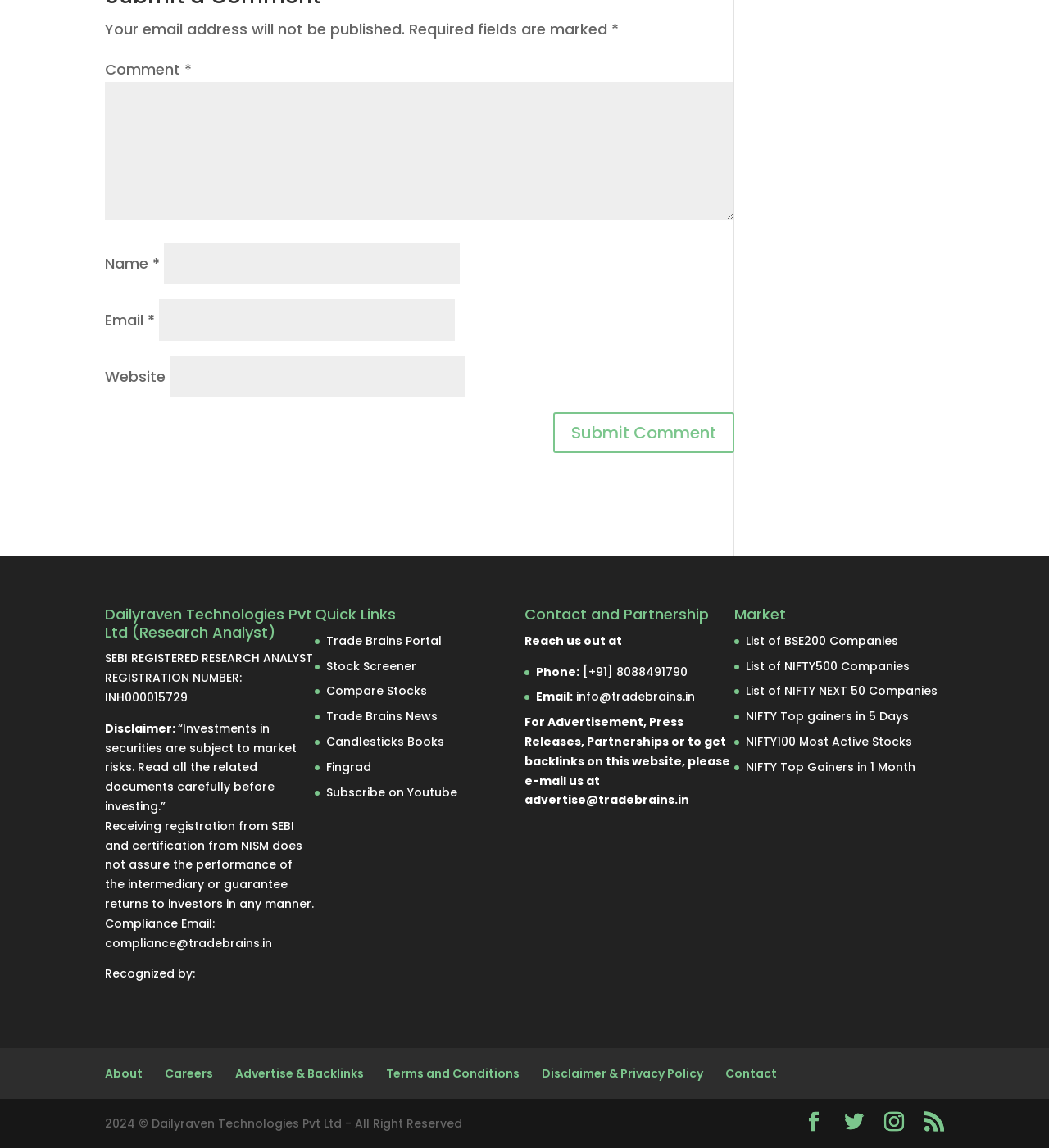Refer to the screenshot and give an in-depth answer to this question: What is the purpose of the comment section?

Based on the webpage structure, there is a section with input fields for name, email, and comment, along with a submit button. This suggests that the purpose of this section is to allow users to leave a comment.